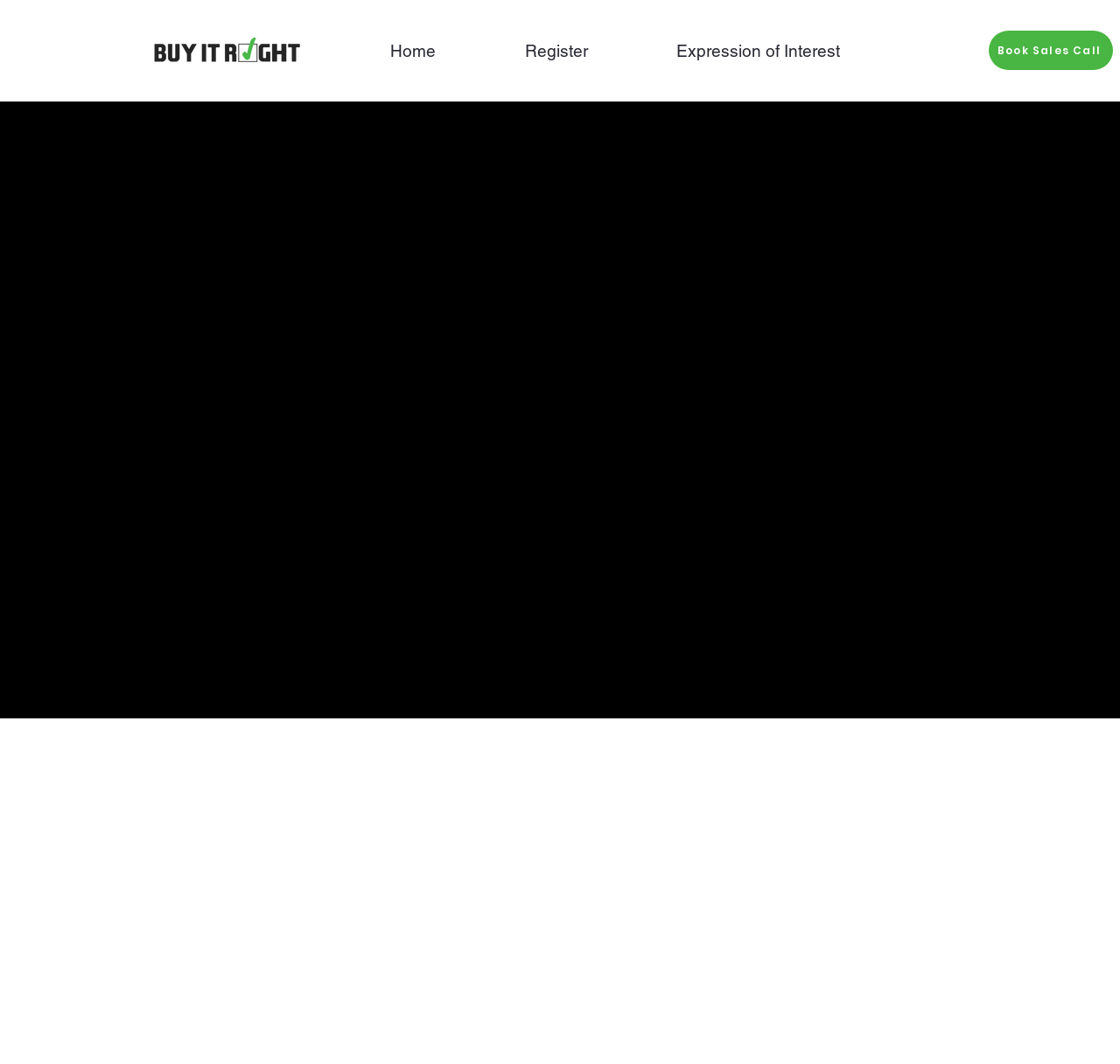Please provide a brief answer to the following inquiry using a single word or phrase:
What is the last word of the heading?

automation